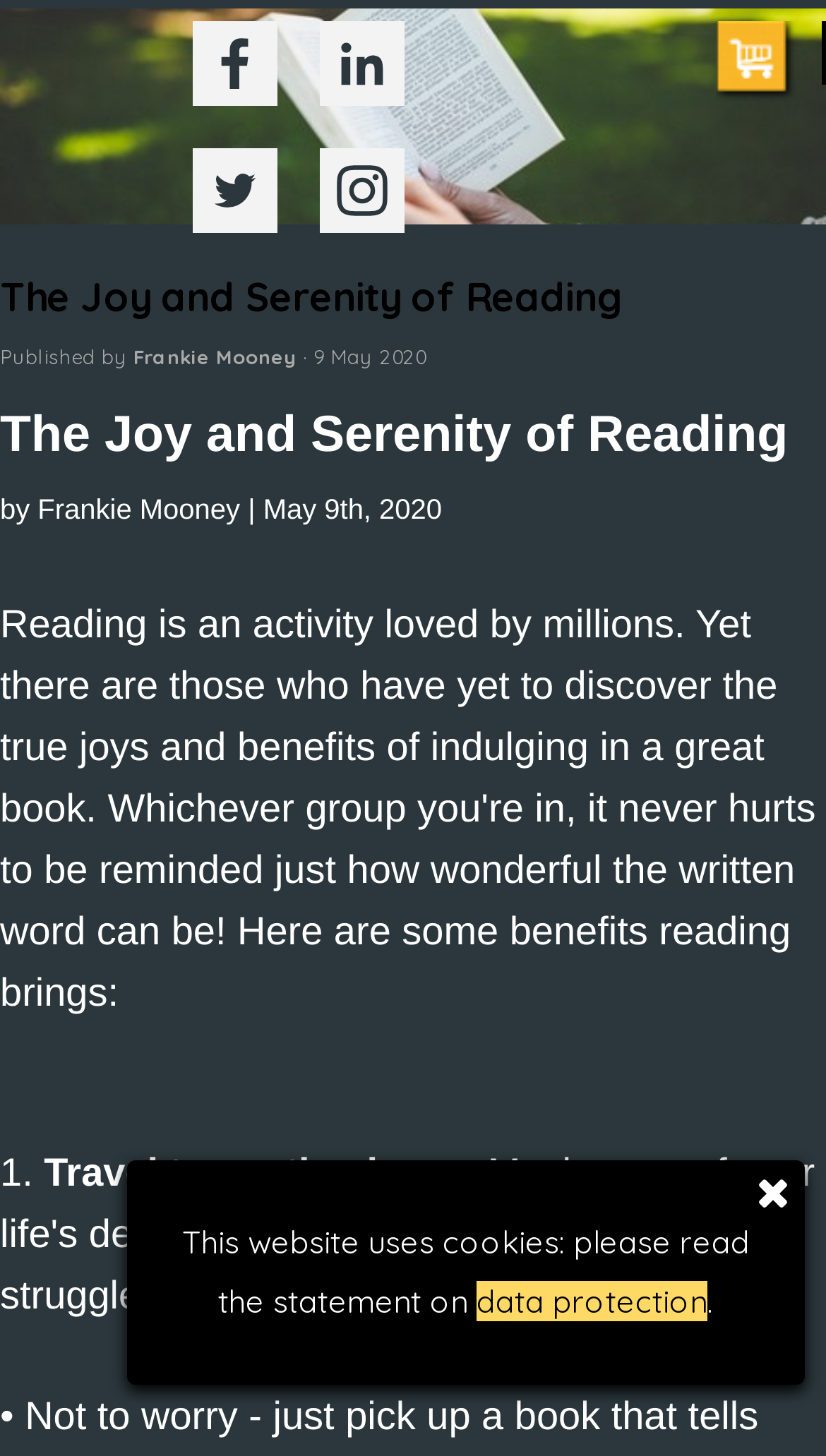Refer to the element description title="Whatsapp" and identify the corresponding bounding box in the screenshot. Format the coordinates as (top-left x, top-left y, bottom-right x, bottom-right y) with values in the range of 0 to 1.

None